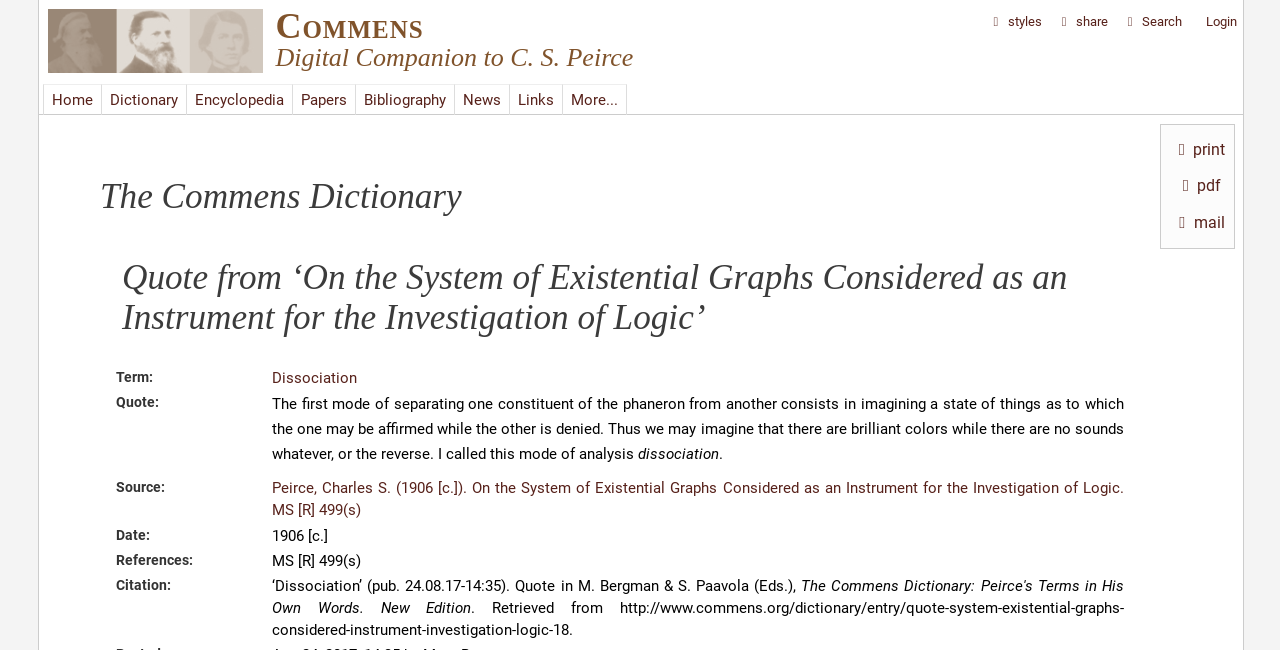Determine the bounding box coordinates for the area that needs to be clicked to fulfill this task: "go to home page". The coordinates must be given as four float numbers between 0 and 1, i.e., [left, top, right, bottom].

[0.038, 0.089, 0.206, 0.118]